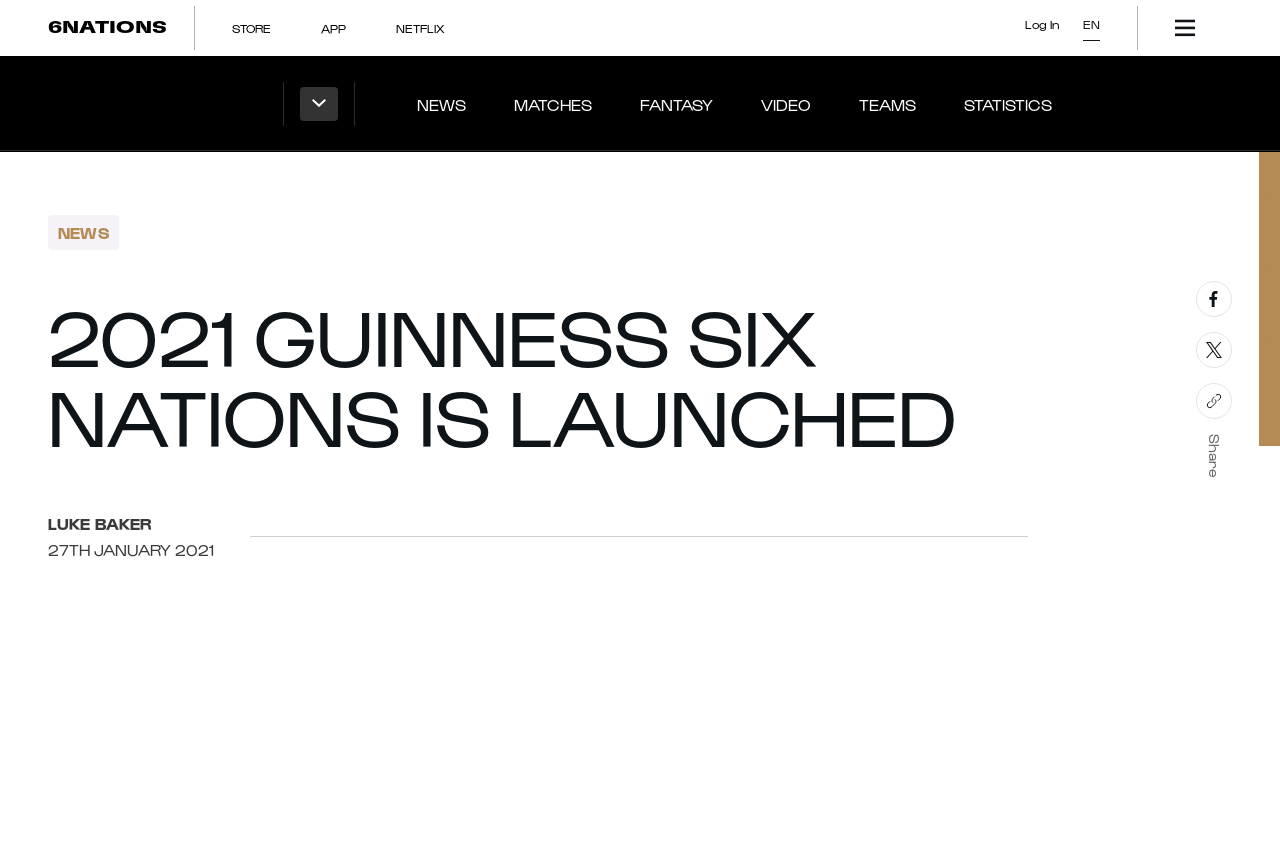Determine the bounding box for the HTML element described here: "Menu". The coordinates should be given as [left, top, right, bottom] with each number being a float between 0 and 1.

[0.918, 0.021, 0.962, 0.045]